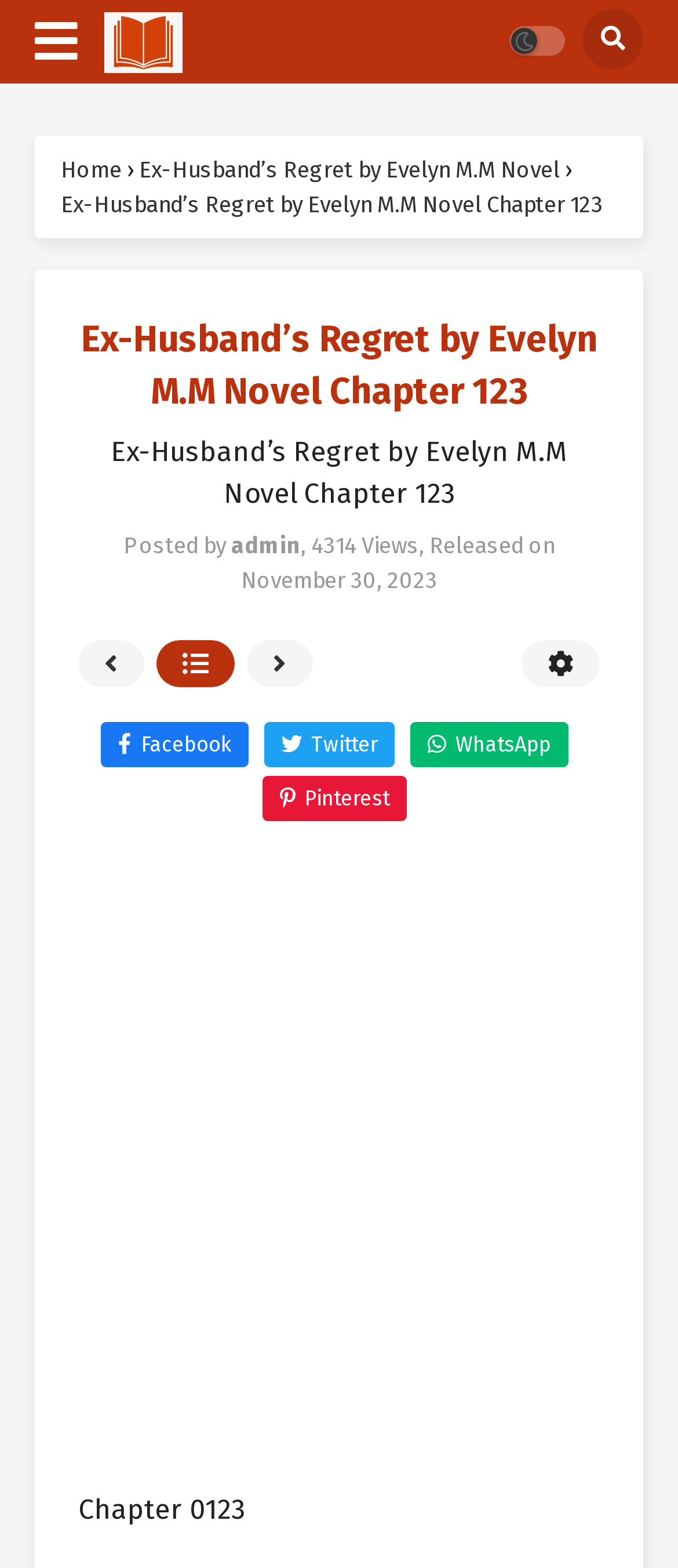Using the information in the image, could you please answer the following question in detail:
What is the release date of the chapter?

I found the answer by looking at the text 'November 30, 2023' which is a static text on the webpage, indicating that the chapter was released on November 30, 2023.